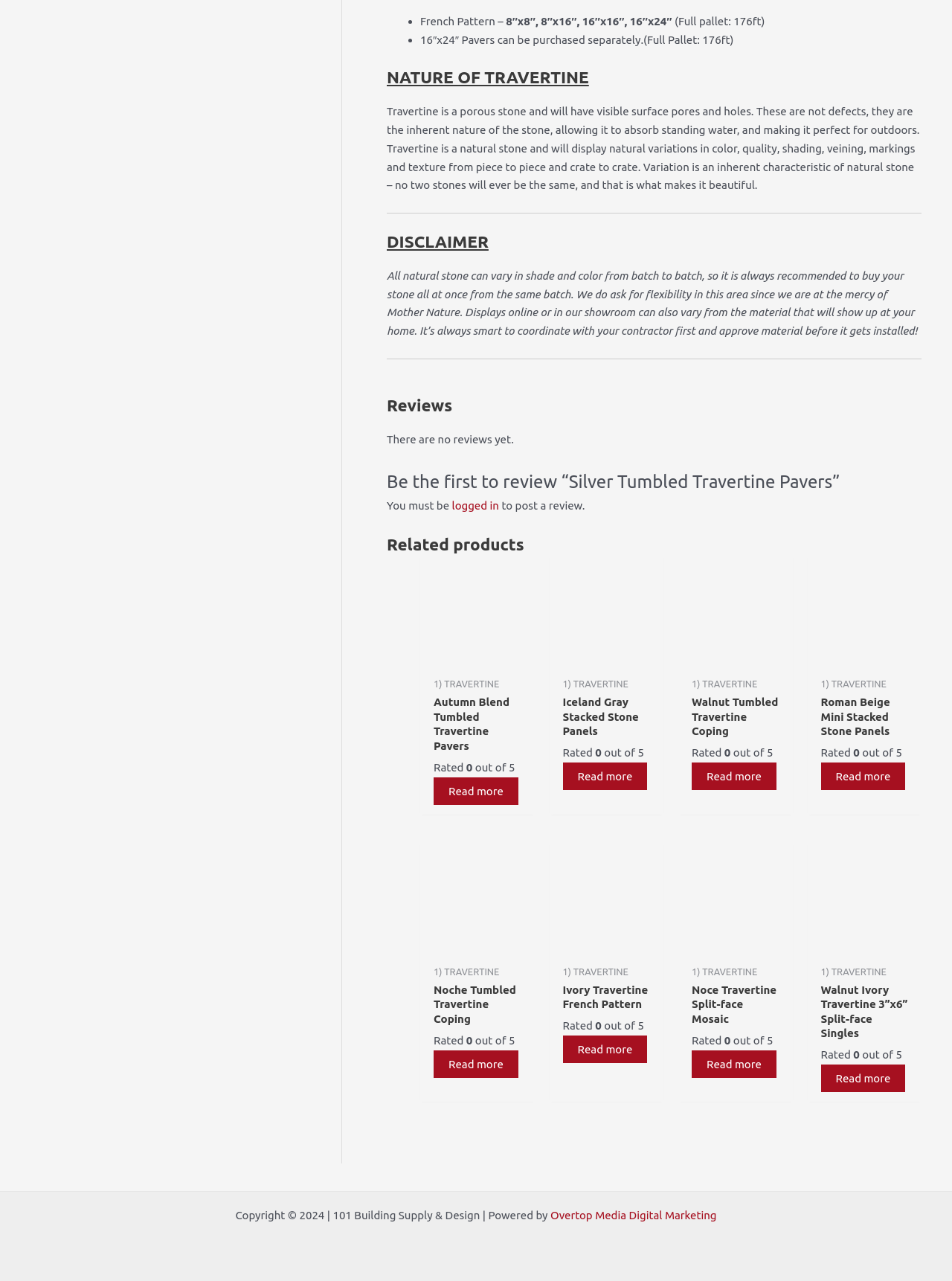Find the bounding box coordinates of the area that needs to be clicked in order to achieve the following instruction: "Call the phone number 087 226 0899". The coordinates should be specified as four float numbers between 0 and 1, i.e., [left, top, right, bottom].

None